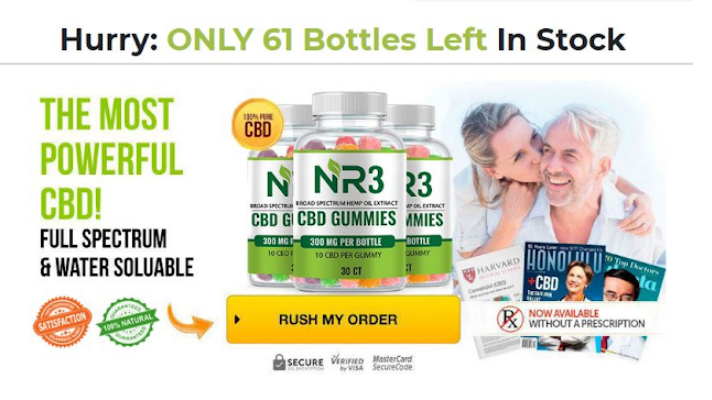From the details in the image, provide a thorough response to the question: What is the purpose of the image of the happy couple in the background?

The image of the happy couple in the background is meant to symbolize the positive benefits and wellness associated with the product, NR3 CBD Gummies.